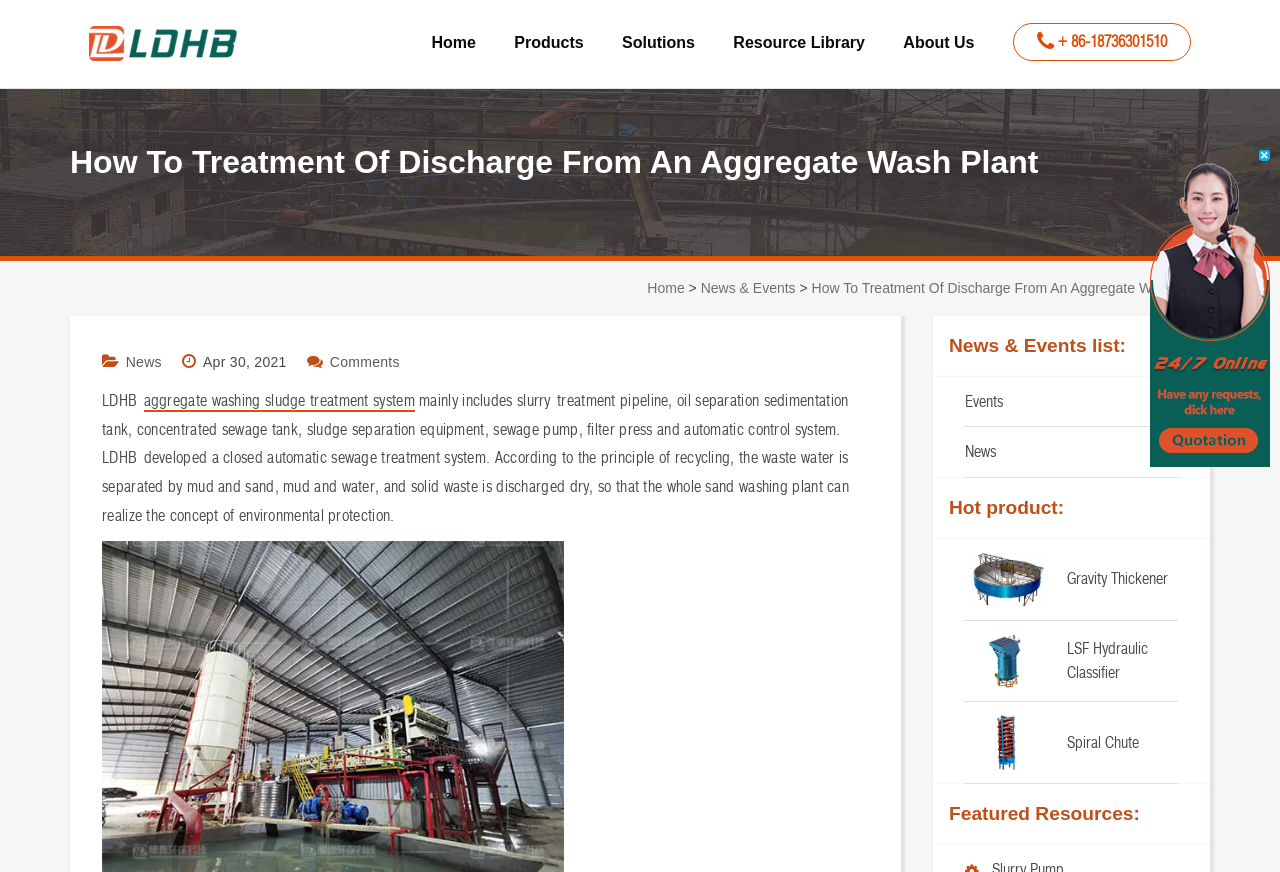What is the main topic of this webpage?
Please answer using one word or phrase, based on the screenshot.

Aggregate wash plant treatment